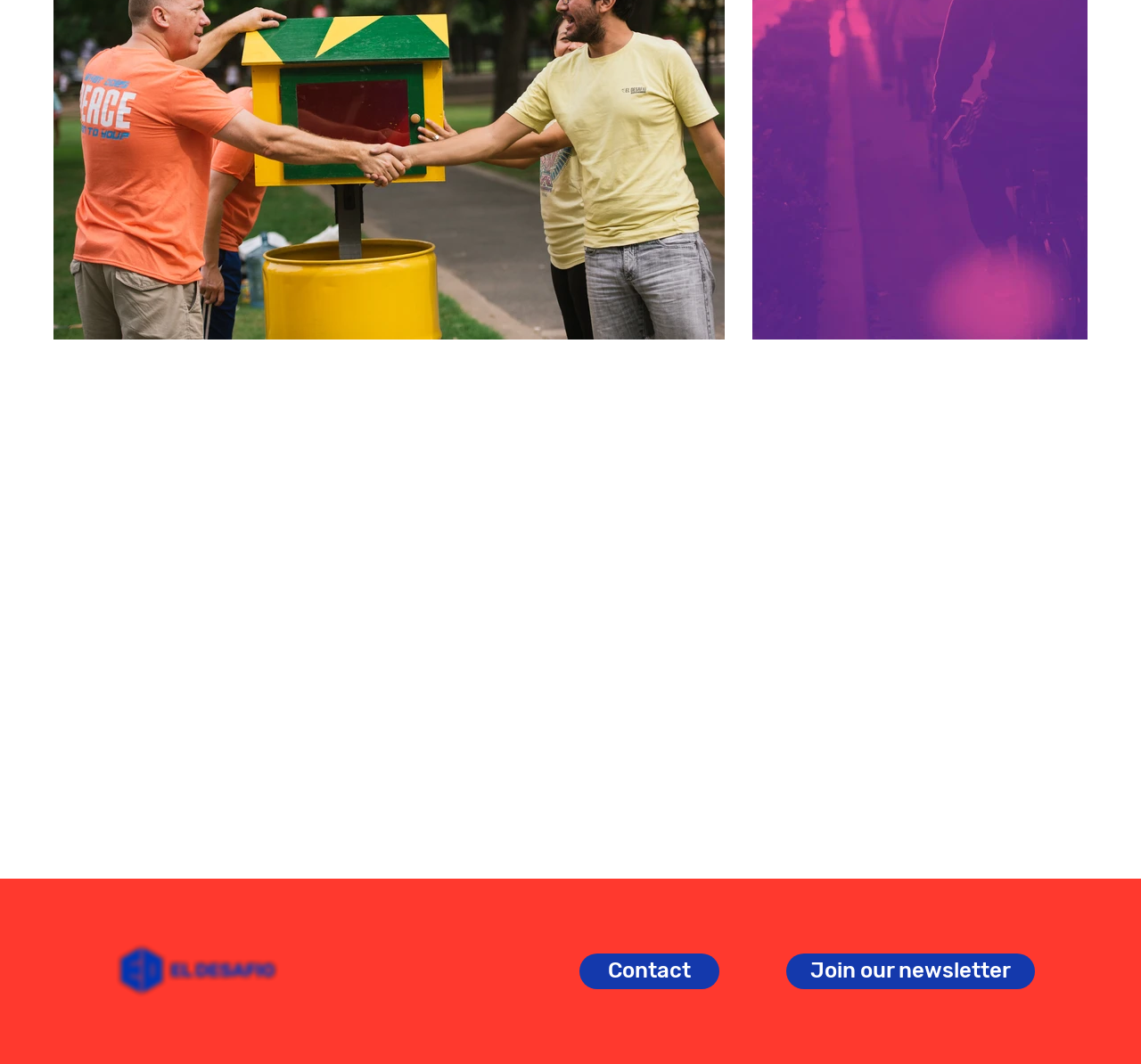How many main elements are there in the footer?
Using the image as a reference, answer the question with a short word or phrase.

3